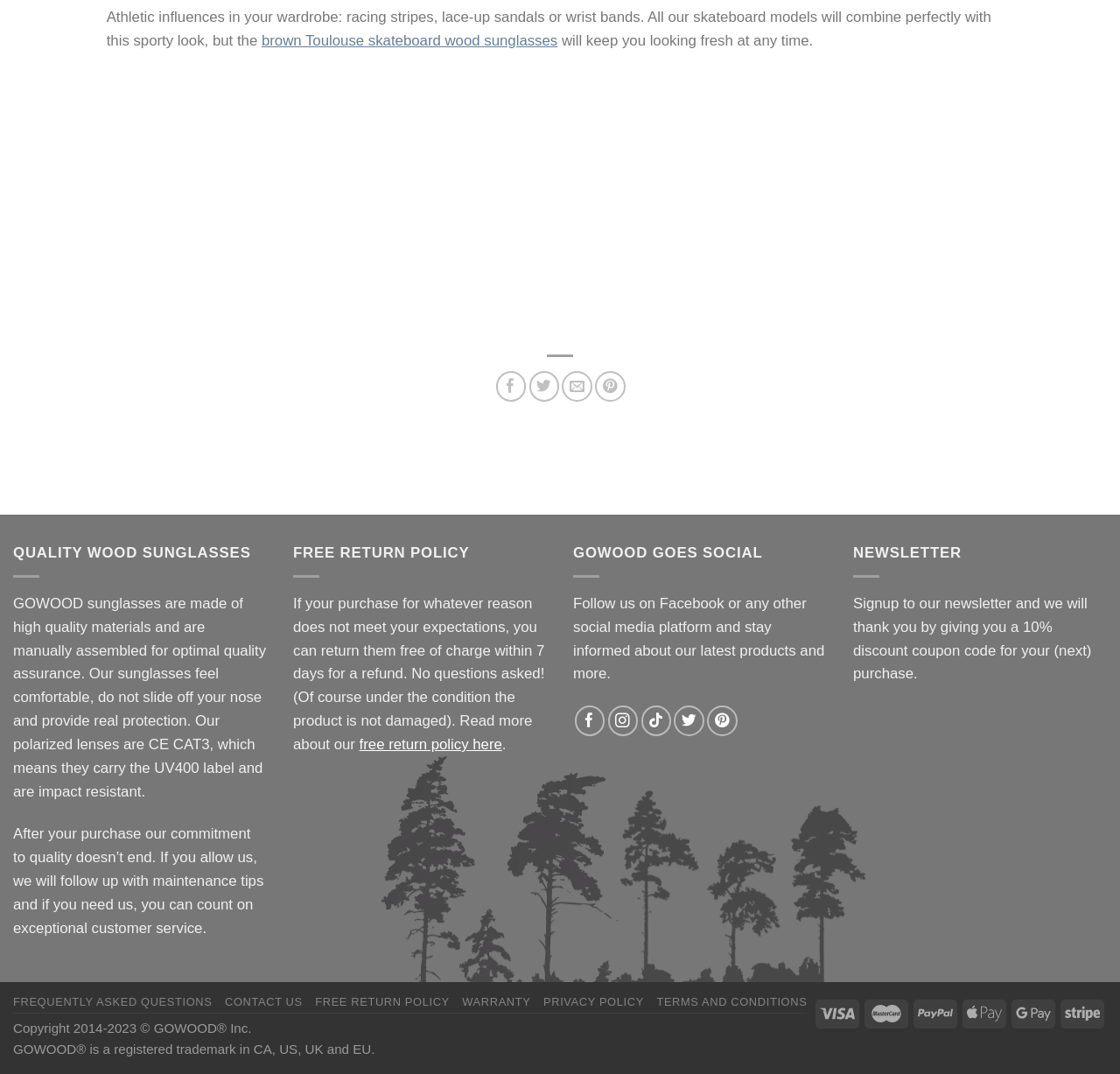Determine the bounding box coordinates for the area that needs to be clicked to fulfill this task: "Follow on Facebook". The coordinates must be given as four float numbers between 0 and 1, i.e., [left, top, right, bottom].

[0.513, 0.657, 0.54, 0.685]